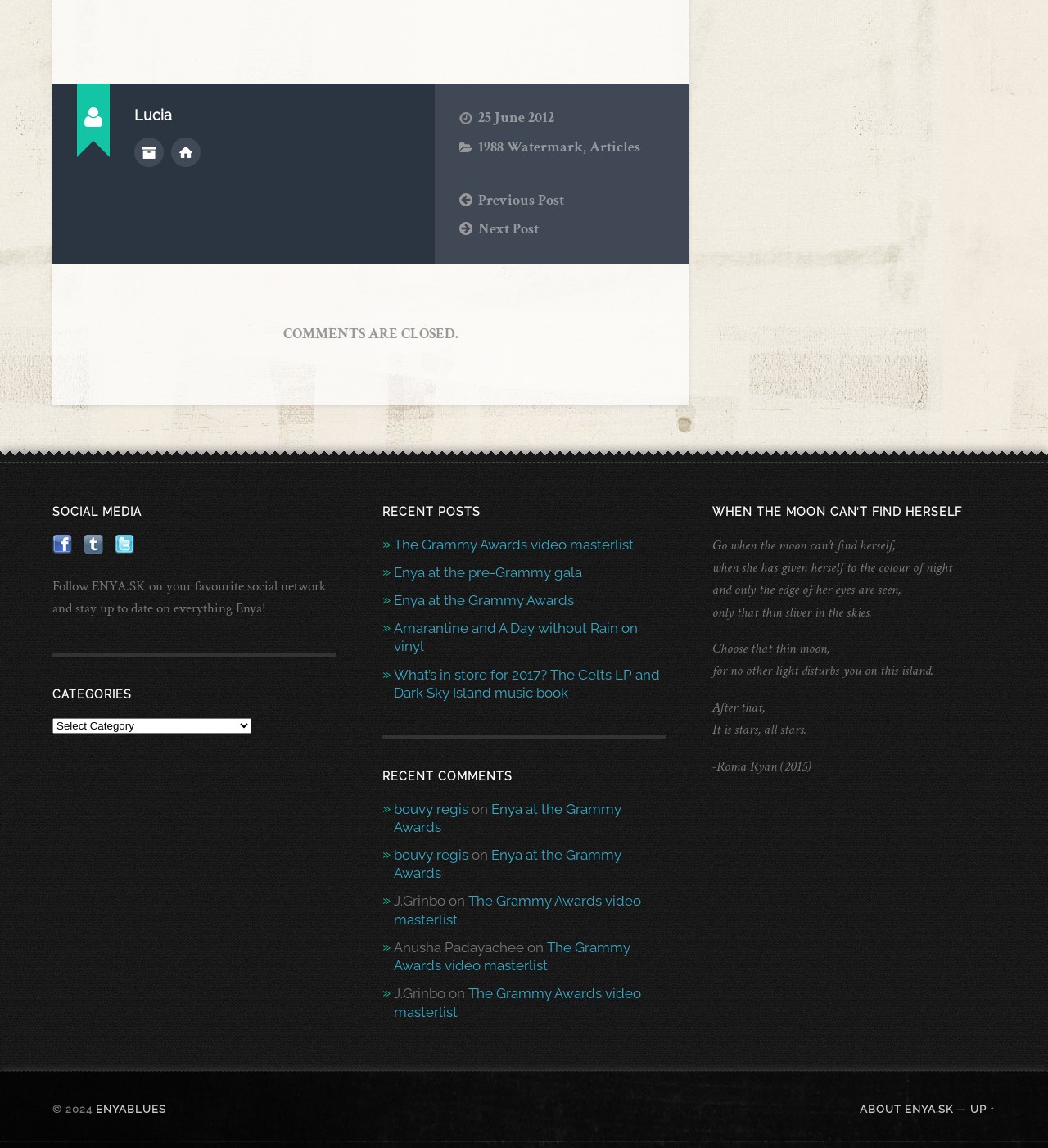Please identify the bounding box coordinates of the region to click in order to complete the task: "Follow ENYA.SK on Facebook". The coordinates must be four float numbers between 0 and 1, specified as [left, top, right, bottom].

[0.05, 0.471, 0.069, 0.487]